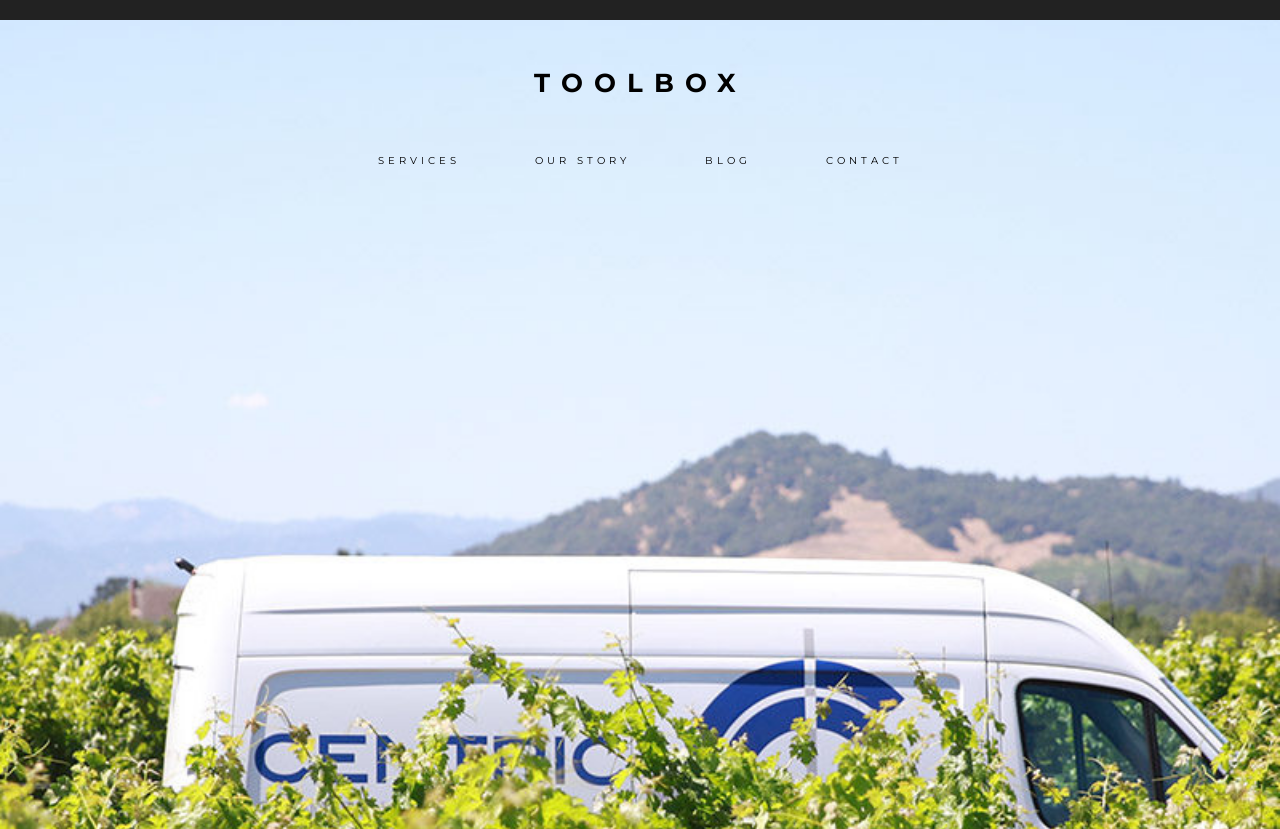Answer in one word or a short phrase: 
How many main navigation links are there?

4